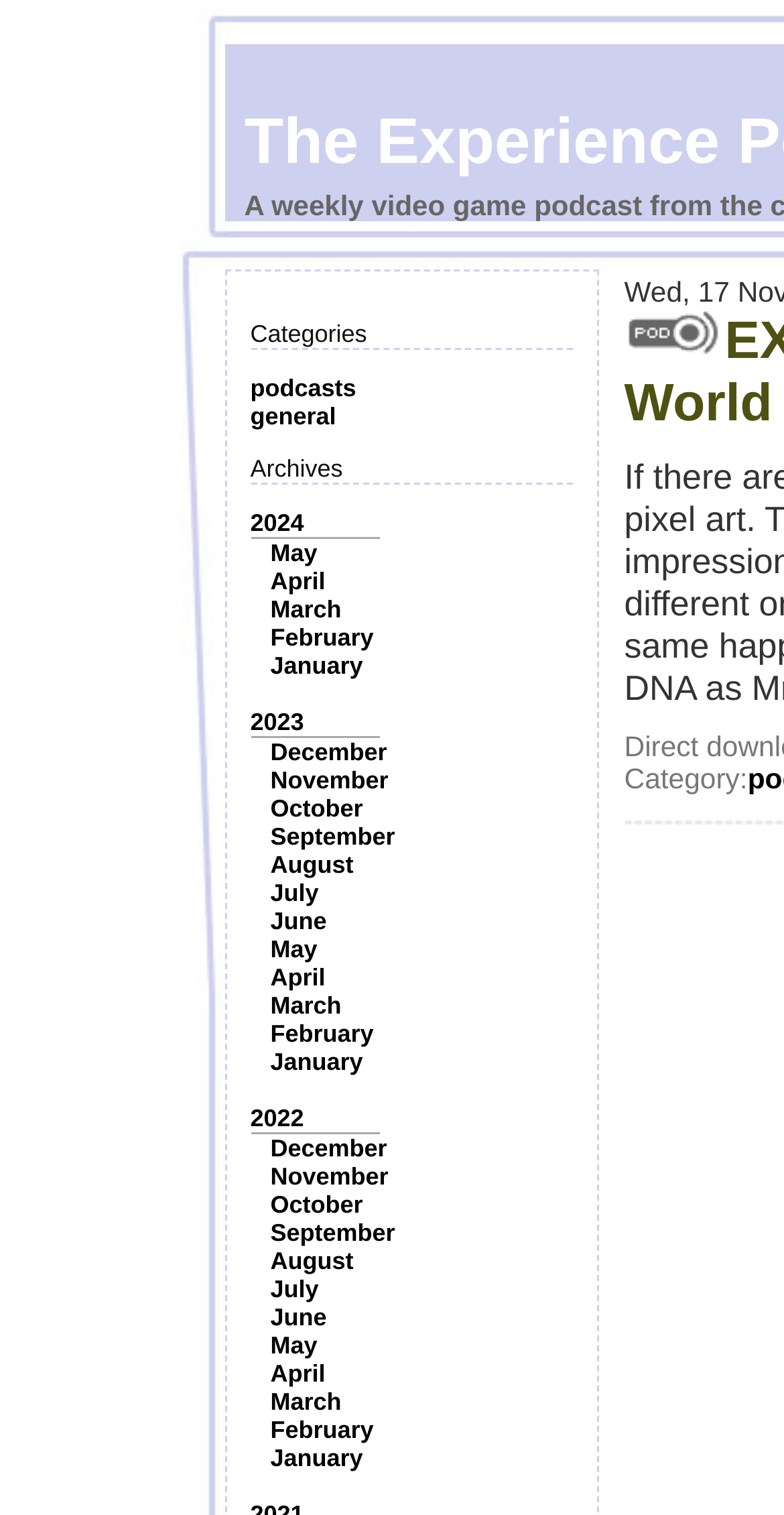Please respond to the question using a single word or phrase:
How many links are listed under the 'Categories' category?

2